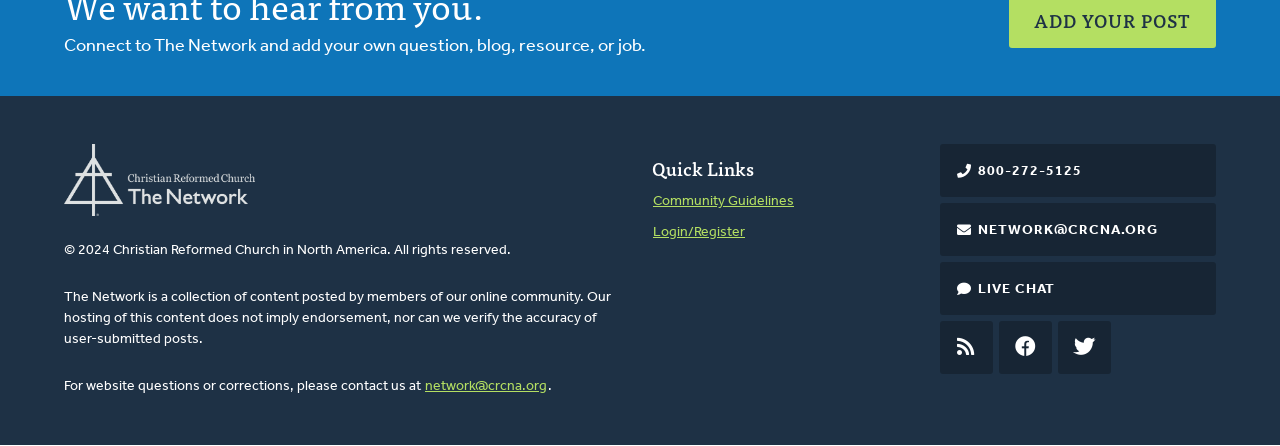Give a one-word or short-phrase answer to the following question: 
What is the copyright year of the Christian Reformed Church in North America?

2024